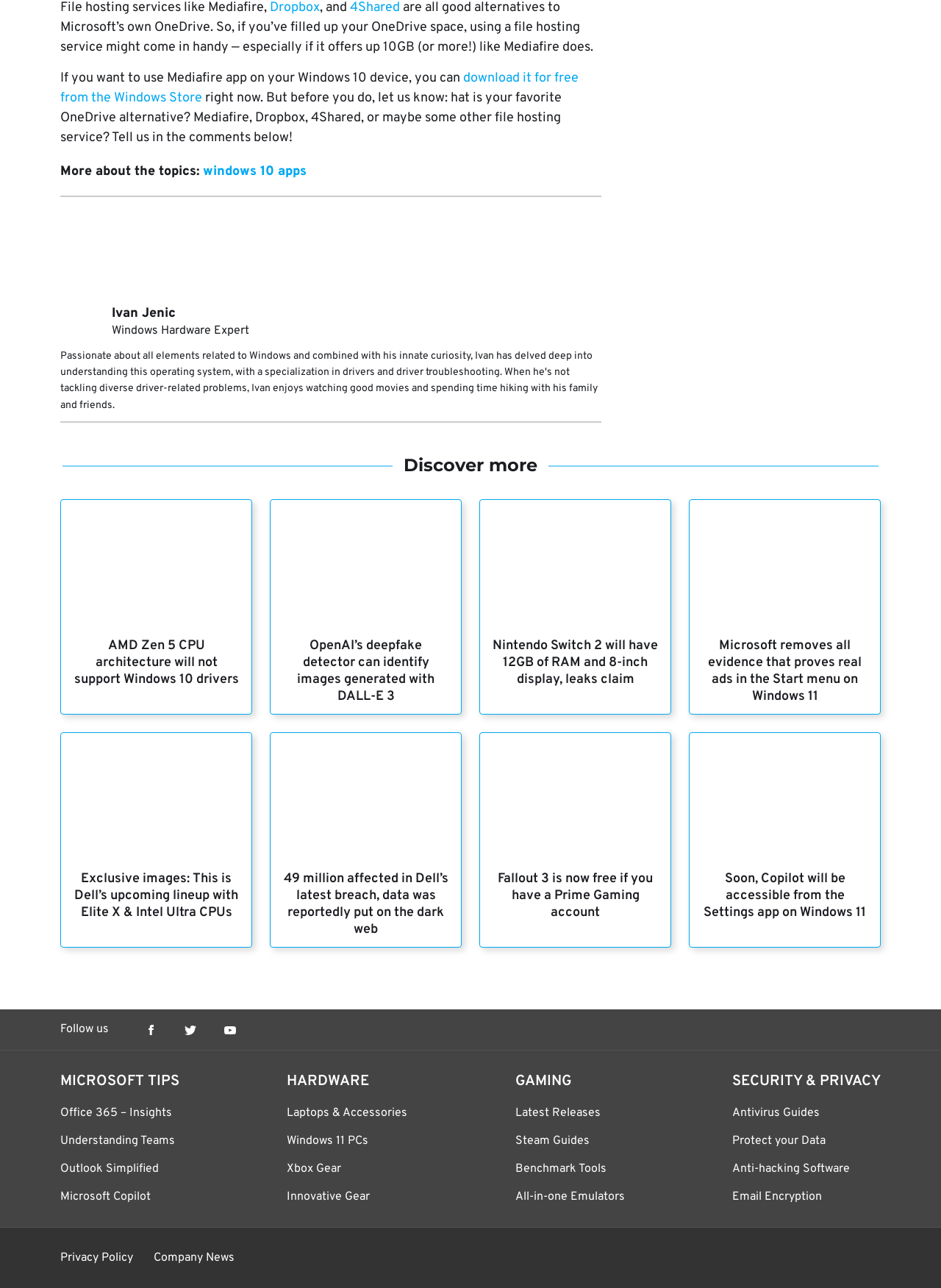Reply to the question below using a single word or brief phrase:
What is the topic of the article with the image of AMD Zen 5 CPU architecture?

Windows 10 drivers